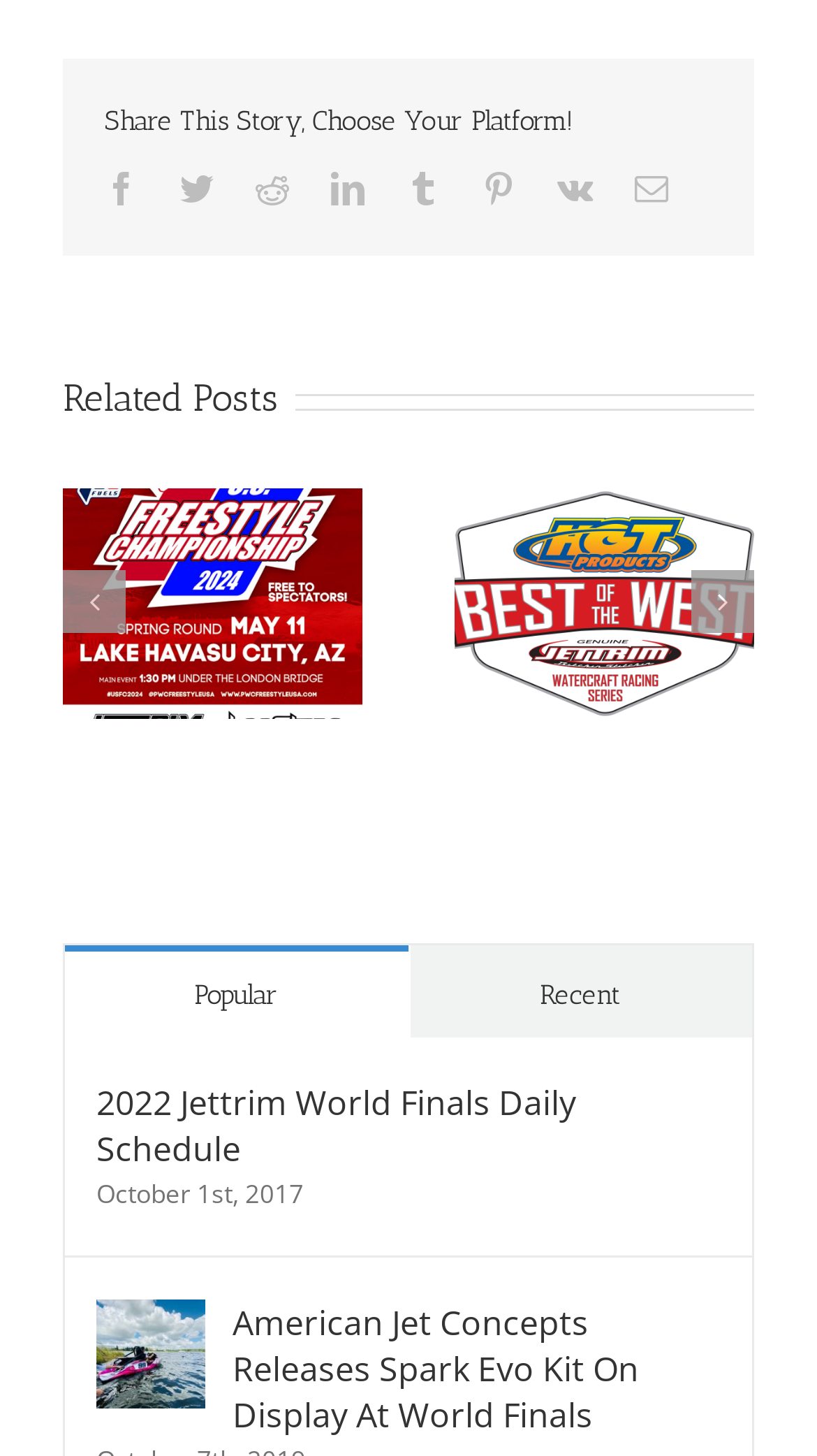Locate the UI element that matches the description Autobics in the webpage screenshot. Return the bounding box coordinates in the format (top-left x, top-left y, bottom-right x, bottom-right y), with values ranging from 0 to 1.

None